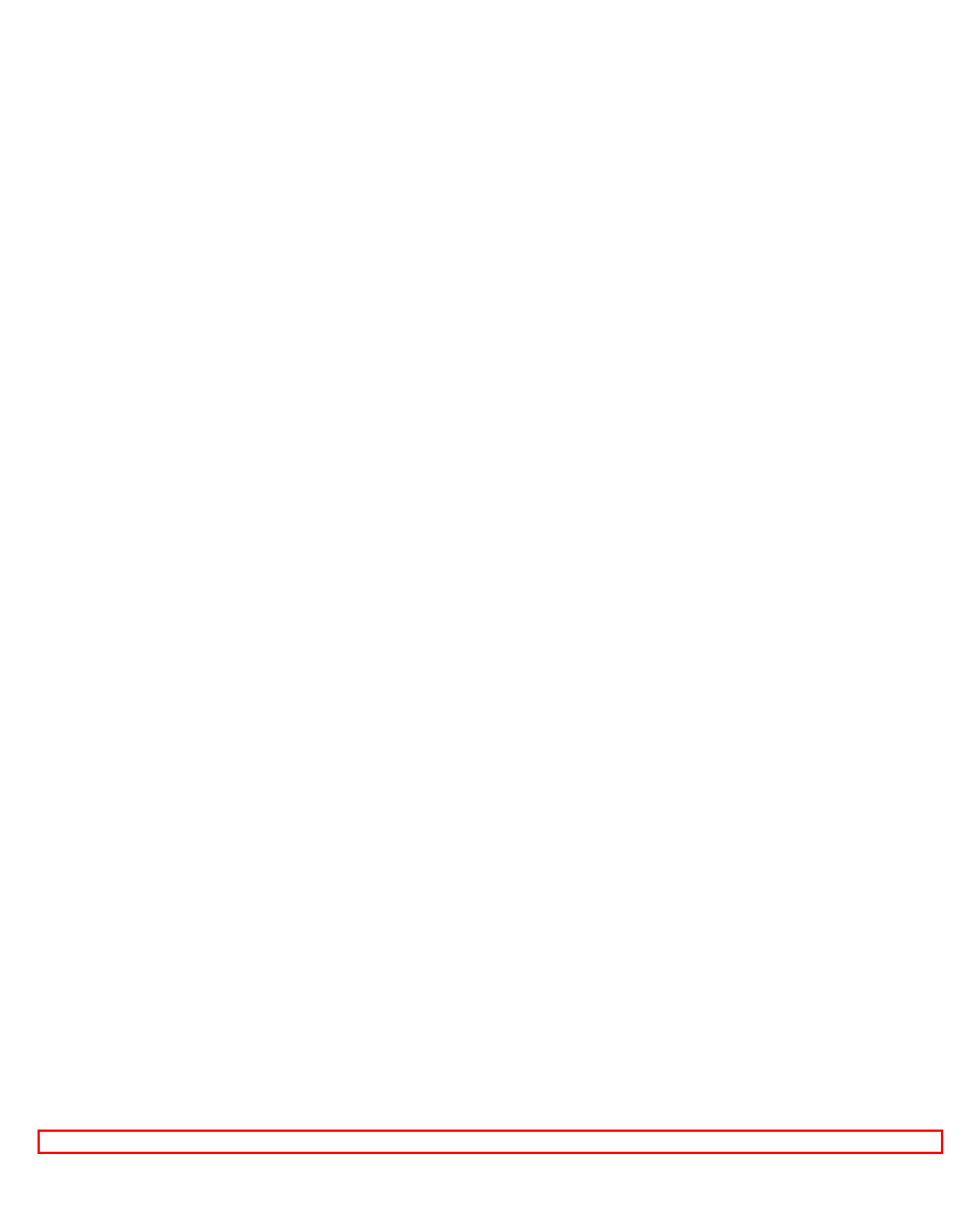The screenshot provided shows a webpage with a red bounding box. Apply OCR to the text within this red bounding box and provide the extracted content.

Regulation-conscious firms must be informed on the latest tech in customer onboarding. Are Actionable DX platforms the best new solution?